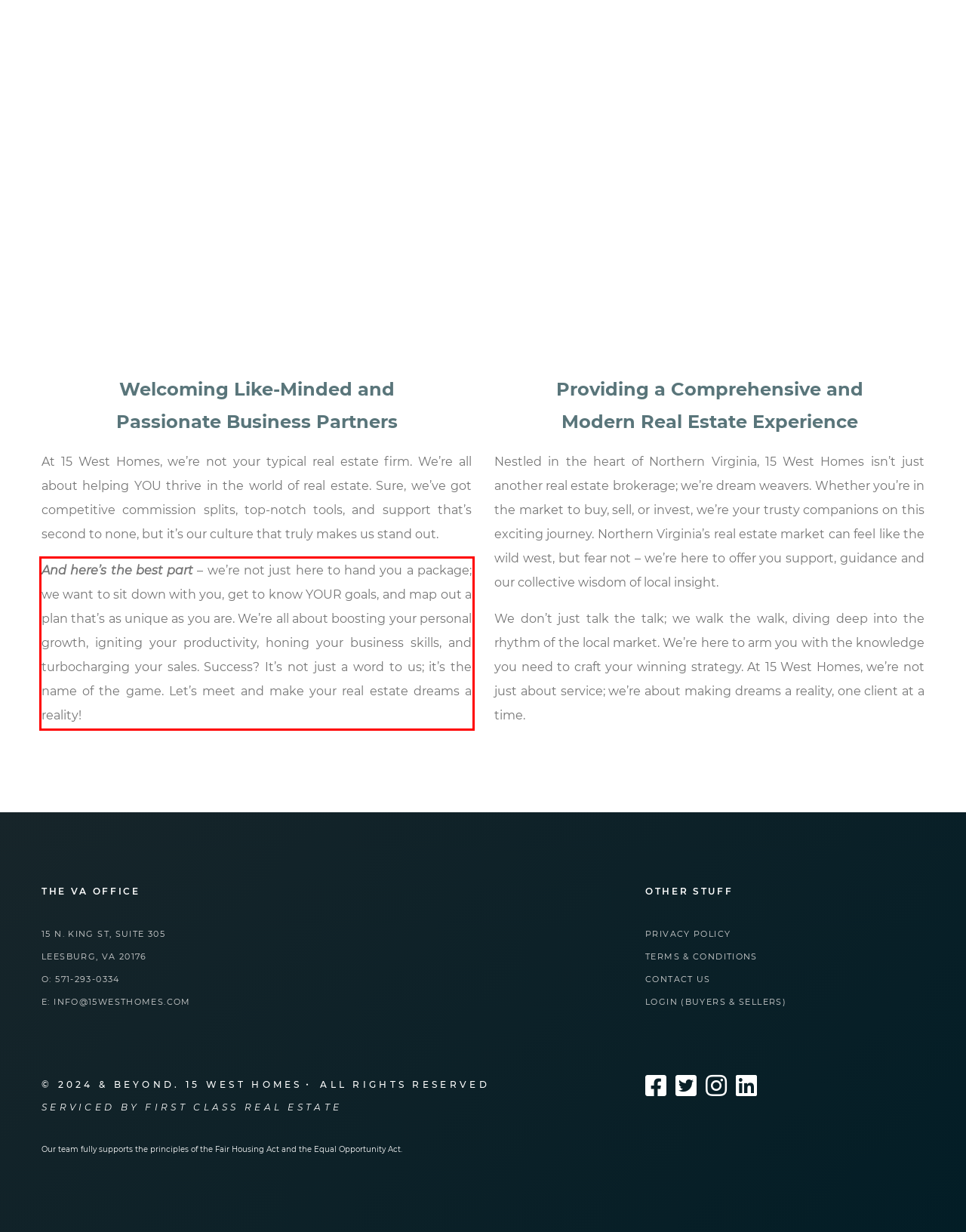You have a screenshot of a webpage where a UI element is enclosed in a red rectangle. Perform OCR to capture the text inside this red rectangle.

And here’s the best part – we’re not just here to hand you a package; we want to sit down with you, get to know YOUR goals, and map out a plan that’s as unique as you are. We’re all about boosting your personal growth, igniting your productivity, honing your business skills, and turbocharging your sales. Success? It’s not just a word to us; it’s the name of the game. Let’s meet and make your real estate dreams a reality!